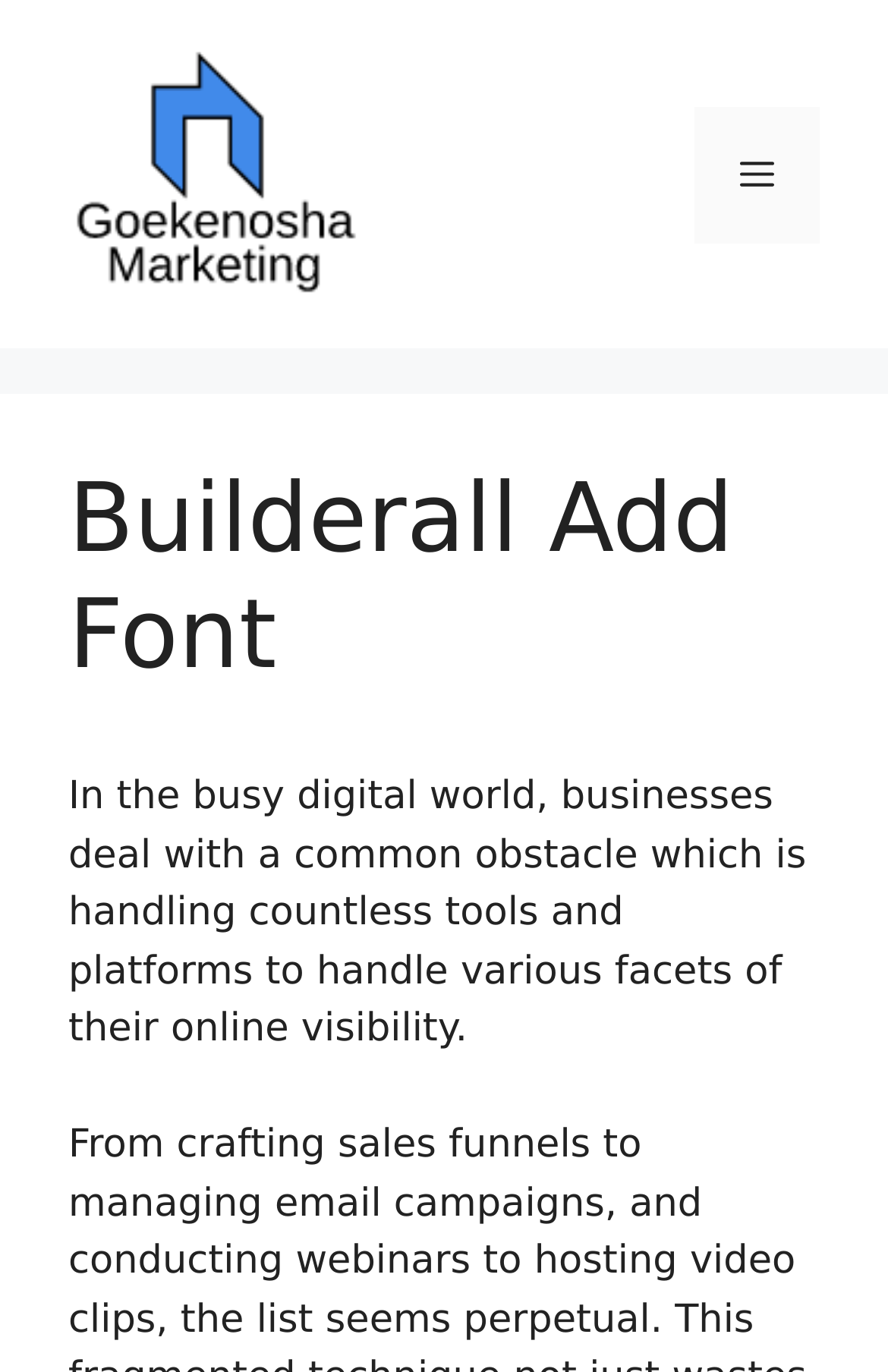Please extract the webpage's main title and generate its text content.

Builderall Add Font